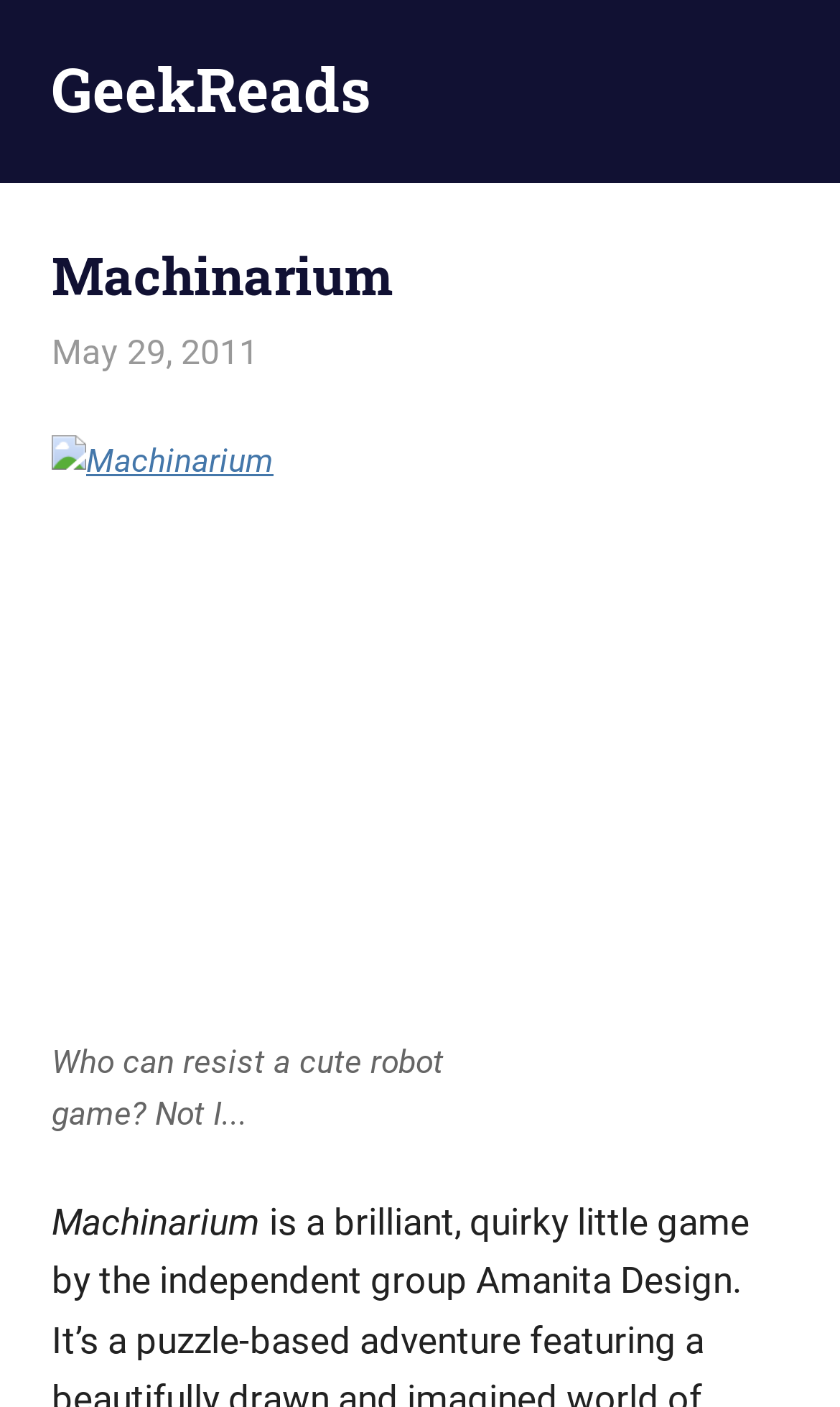Please reply to the following question with a single word or a short phrase:
Who is the author of the review?

Caesar Wong